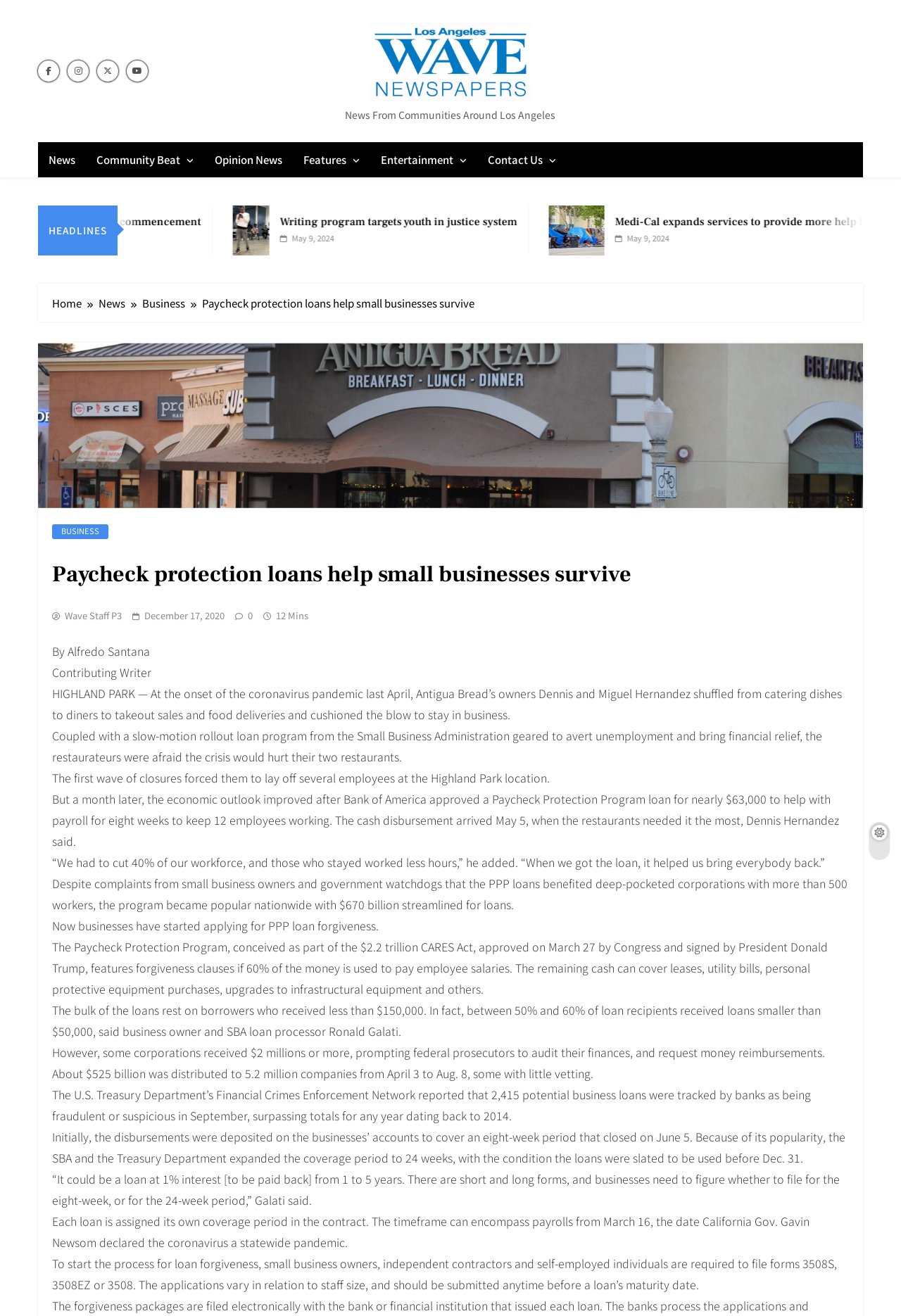Determine the bounding box coordinates for the UI element with the following description: "May 9, 2024May 9, 2024". The coordinates should be four float numbers between 0 and 1, represented as [left, top, right, bottom].

[0.048, 0.176, 0.095, 0.185]